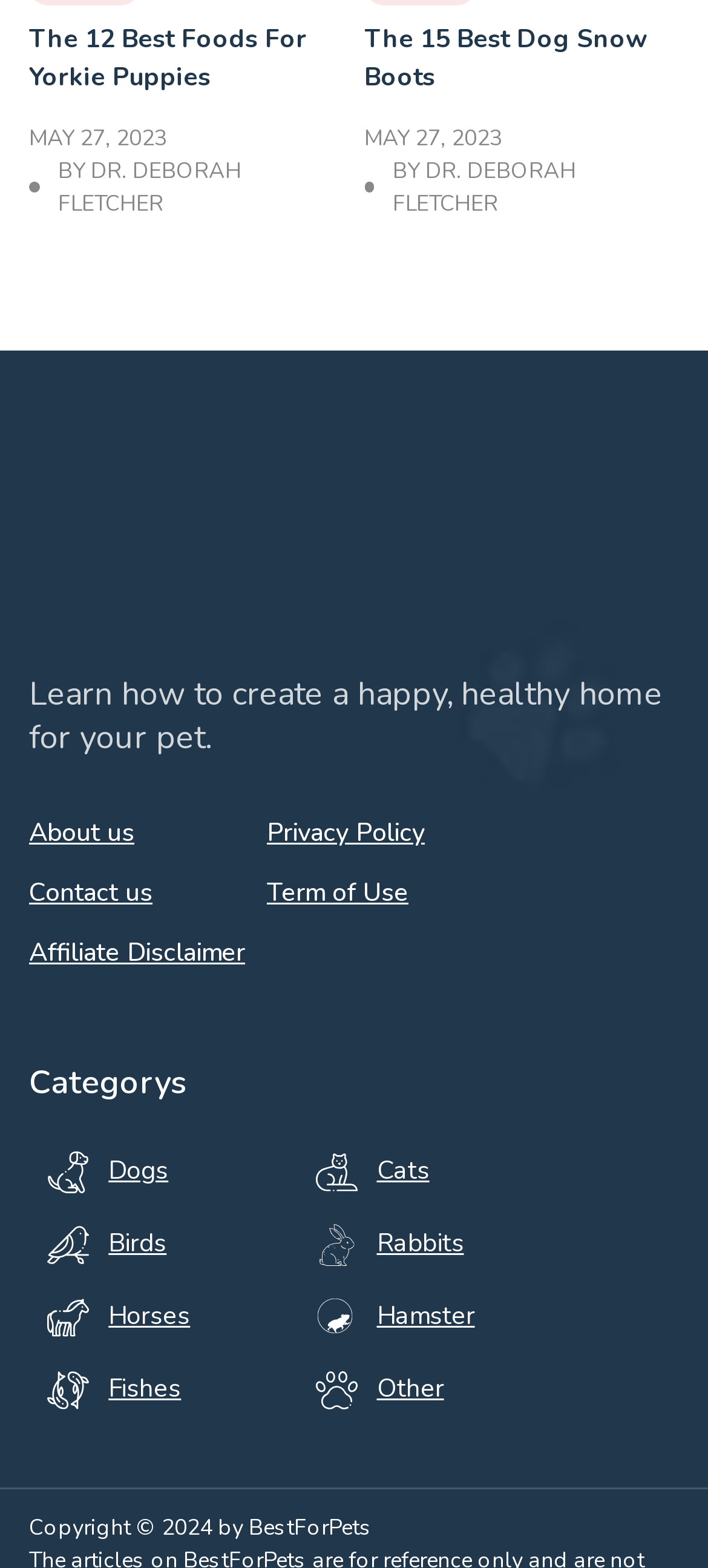Please find the bounding box coordinates of the element that you should click to achieve the following instruction: "read the article about the best dog snow boots". The coordinates should be presented as four float numbers between 0 and 1: [left, top, right, bottom].

[0.514, 0.014, 0.914, 0.06]